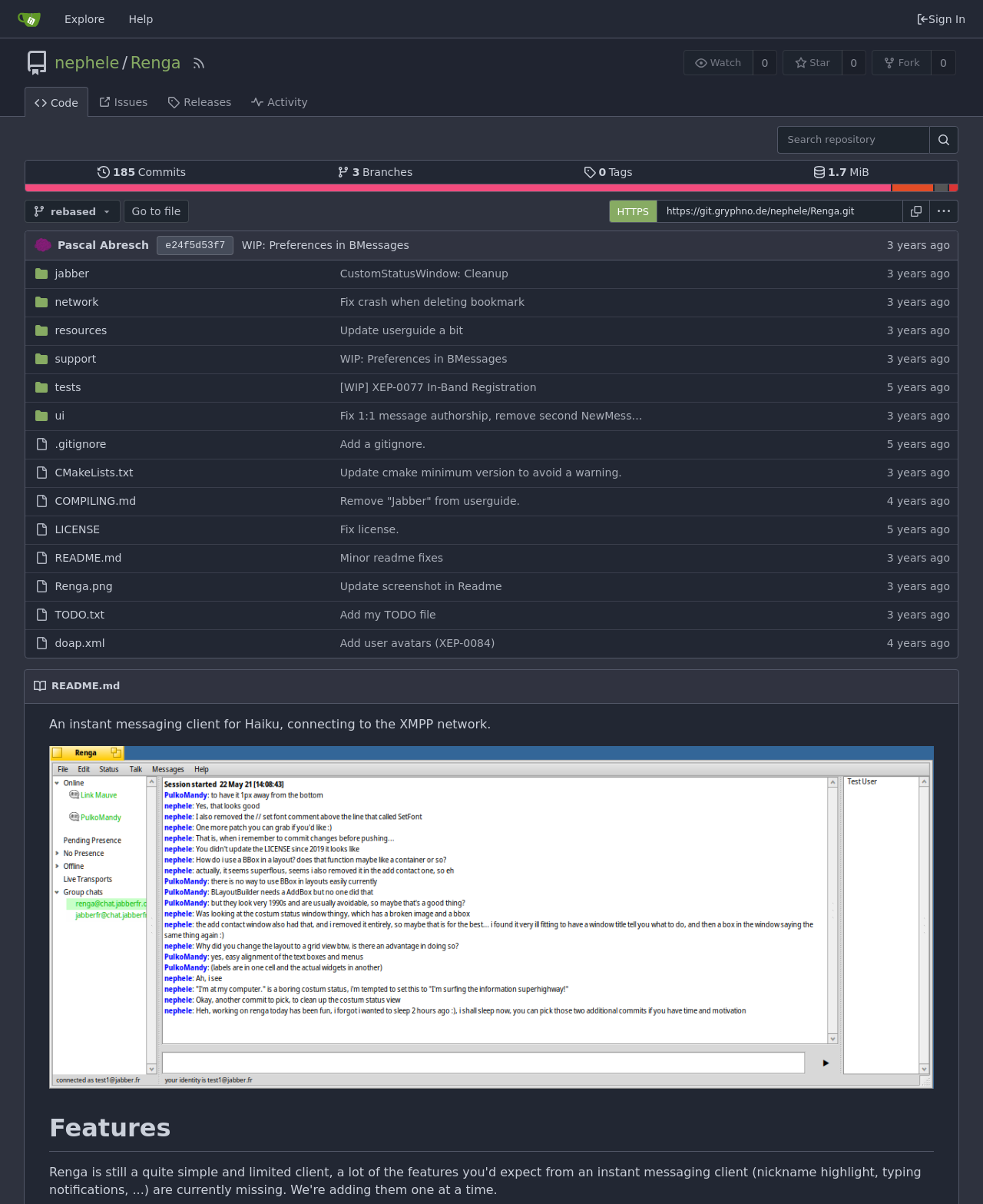Find the bounding box coordinates of the element to click in order to complete this instruction: "Click on the 'Home' link". The bounding box coordinates must be four float numbers between 0 and 1, denoted as [left, top, right, bottom].

[0.008, 0.004, 0.052, 0.027]